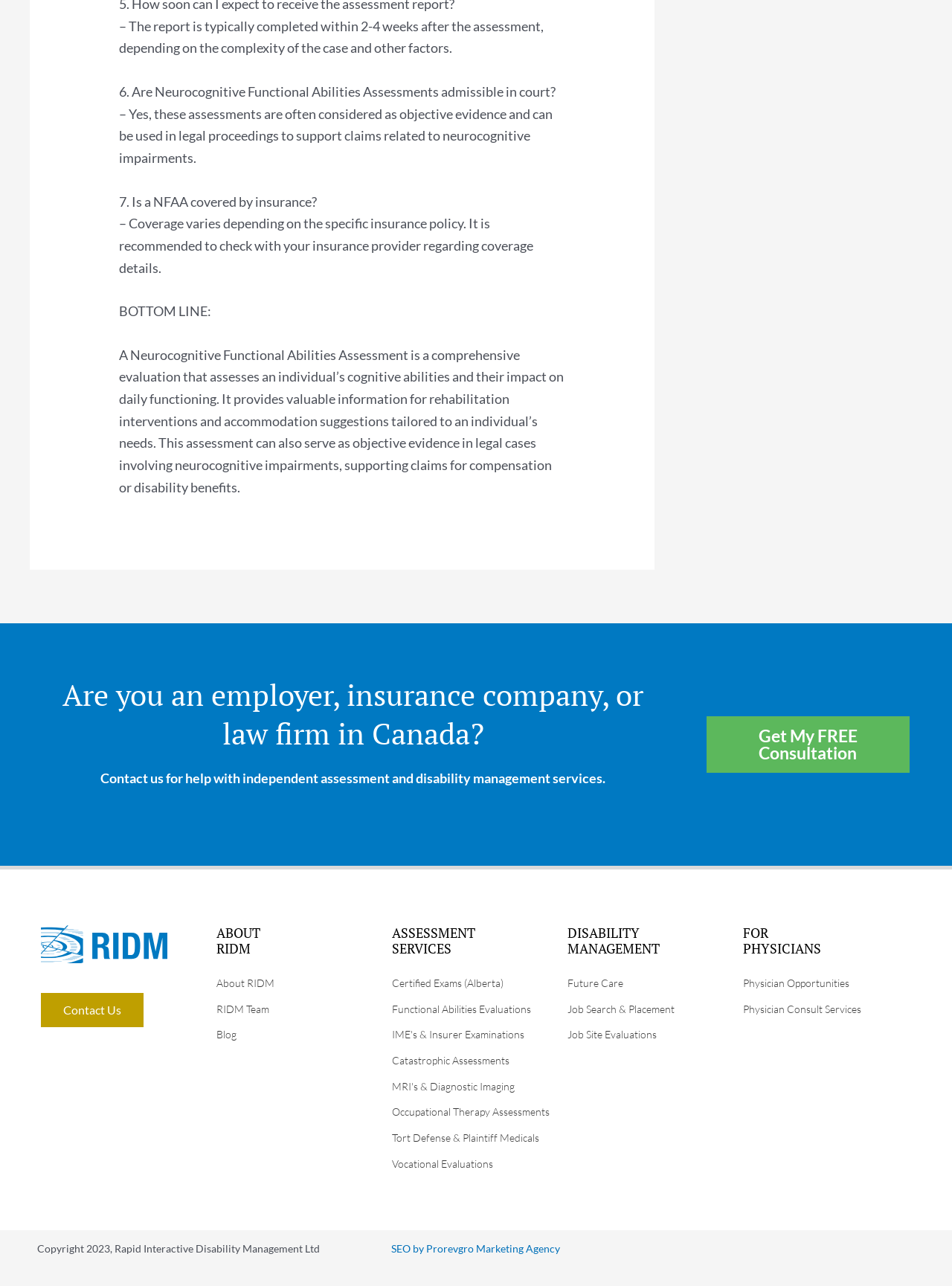Who can benefit from the services offered by this company?
Relying on the image, give a concise answer in one word or a brief phrase.

Employers, insurance companies, law firms